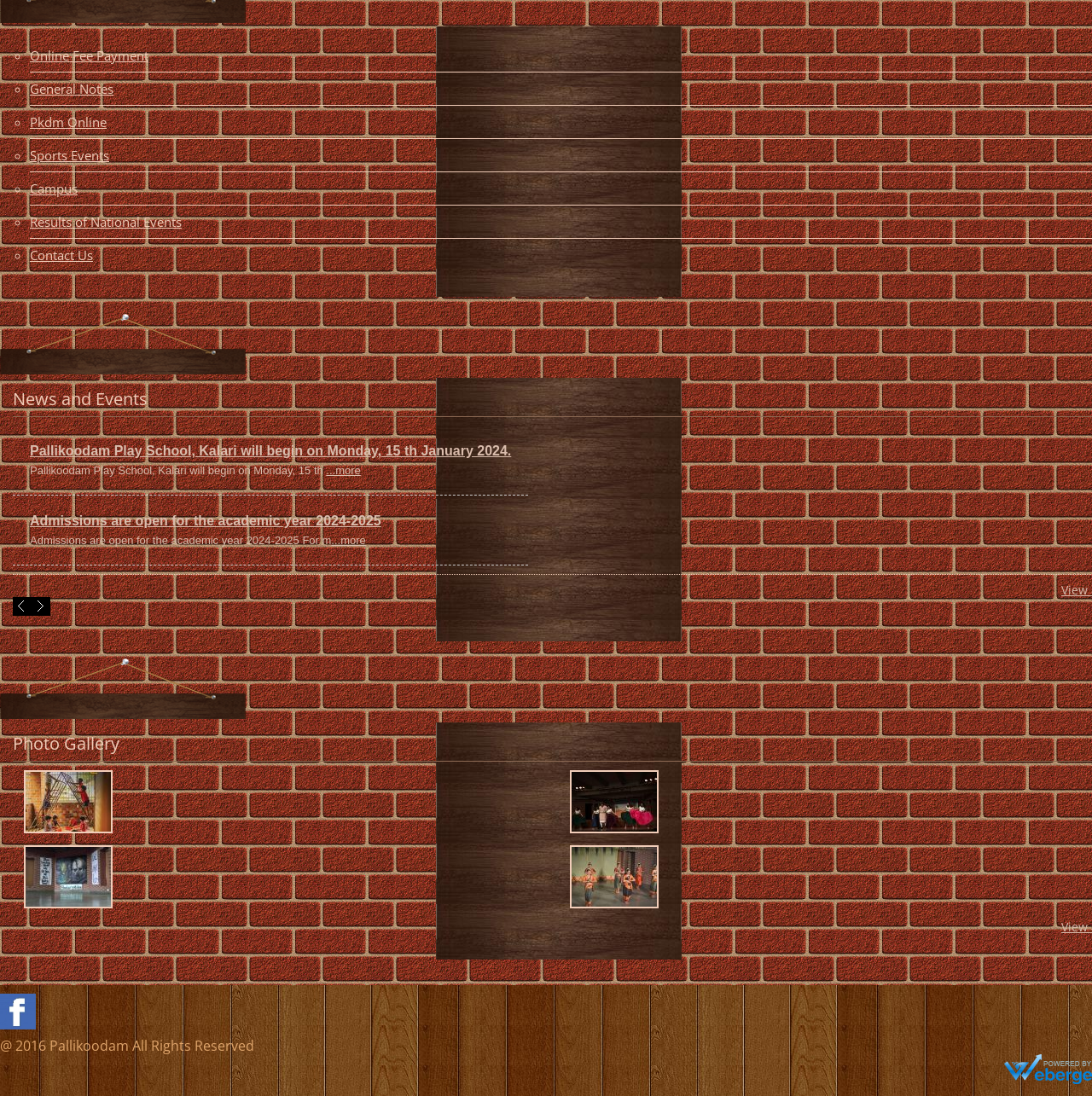Locate the bounding box coordinates of the UI element described by: "0". Provide the coordinates as four float numbers between 0 and 1, formatted as [left, top, right, bottom].

None